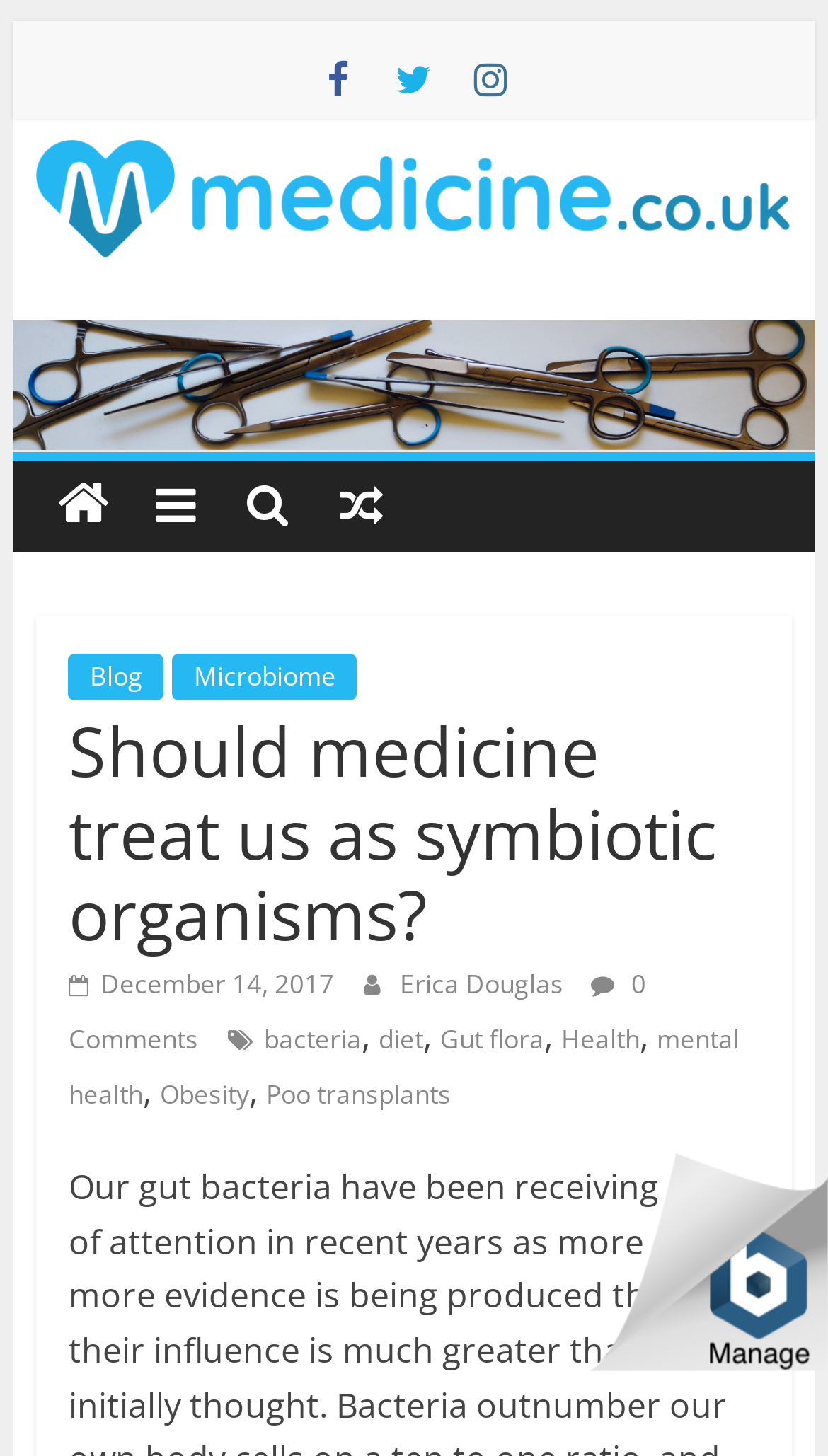Show the bounding box coordinates for the HTML element described as: "diet".

[0.457, 0.701, 0.511, 0.726]